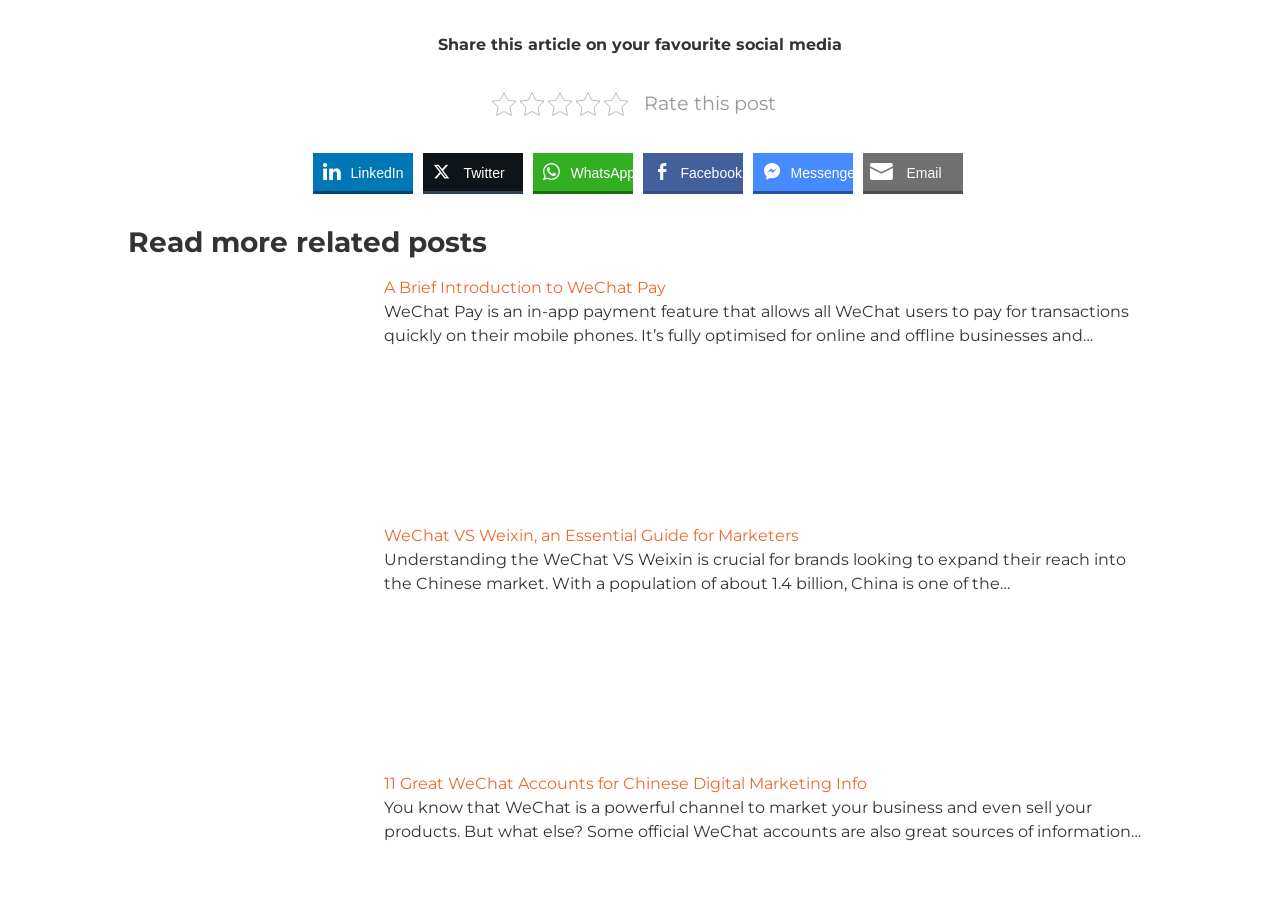From the element description: "Facebook", extract the bounding box coordinates of the UI element. The coordinates should be expressed as four float numbers between 0 and 1, in the order [left, top, right, bottom].

[0.502, 0.166, 0.58, 0.208]